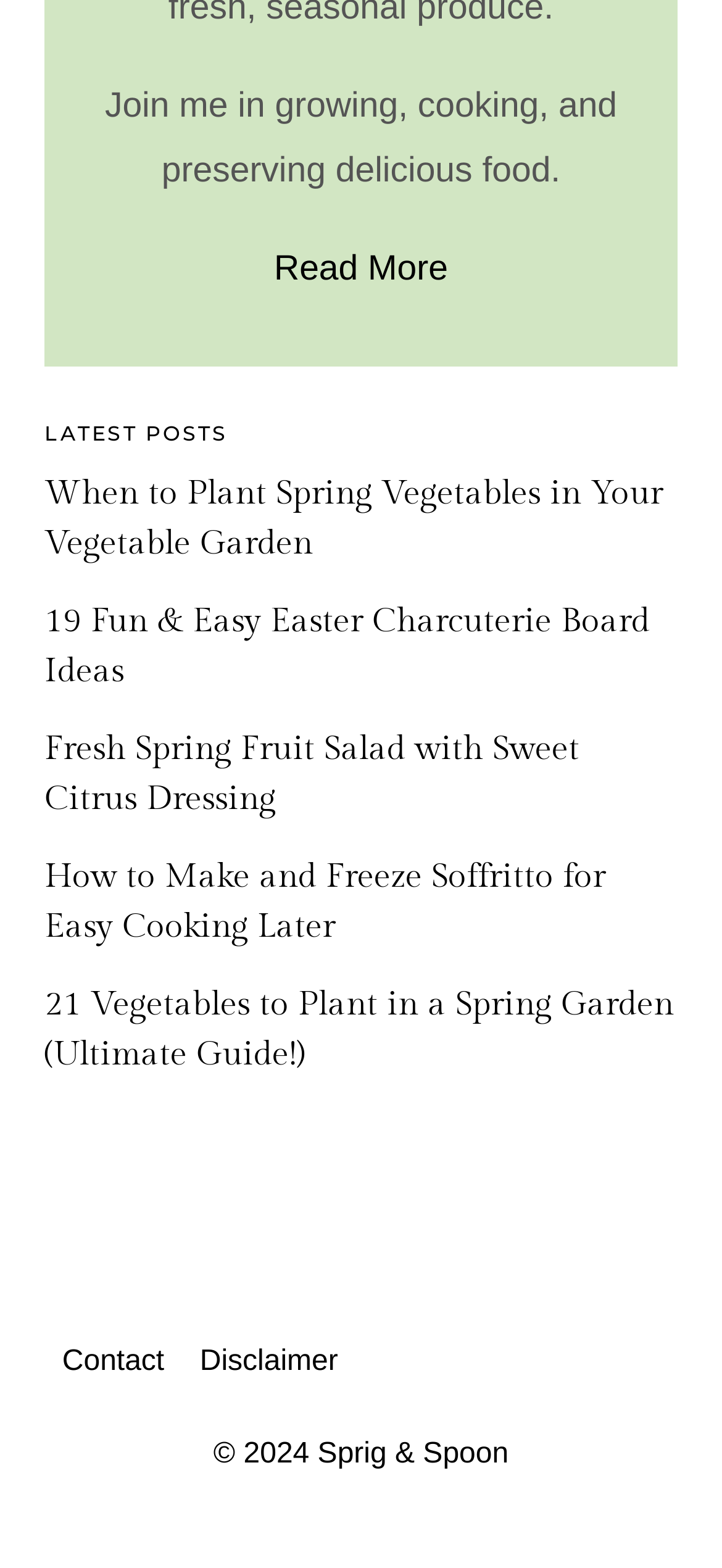What is the main topic of the webpage?
Please provide a full and detailed response to the question.

Based on the headings and article titles, such as 'When to Plant Spring Vegetables in Your Vegetable Garden' and 'Fresh Spring Fruit Salad with Sweet Citrus Dressing', it appears that the main topic of the webpage is related to food and cooking, specifically focusing on spring-related recipes and gardening.